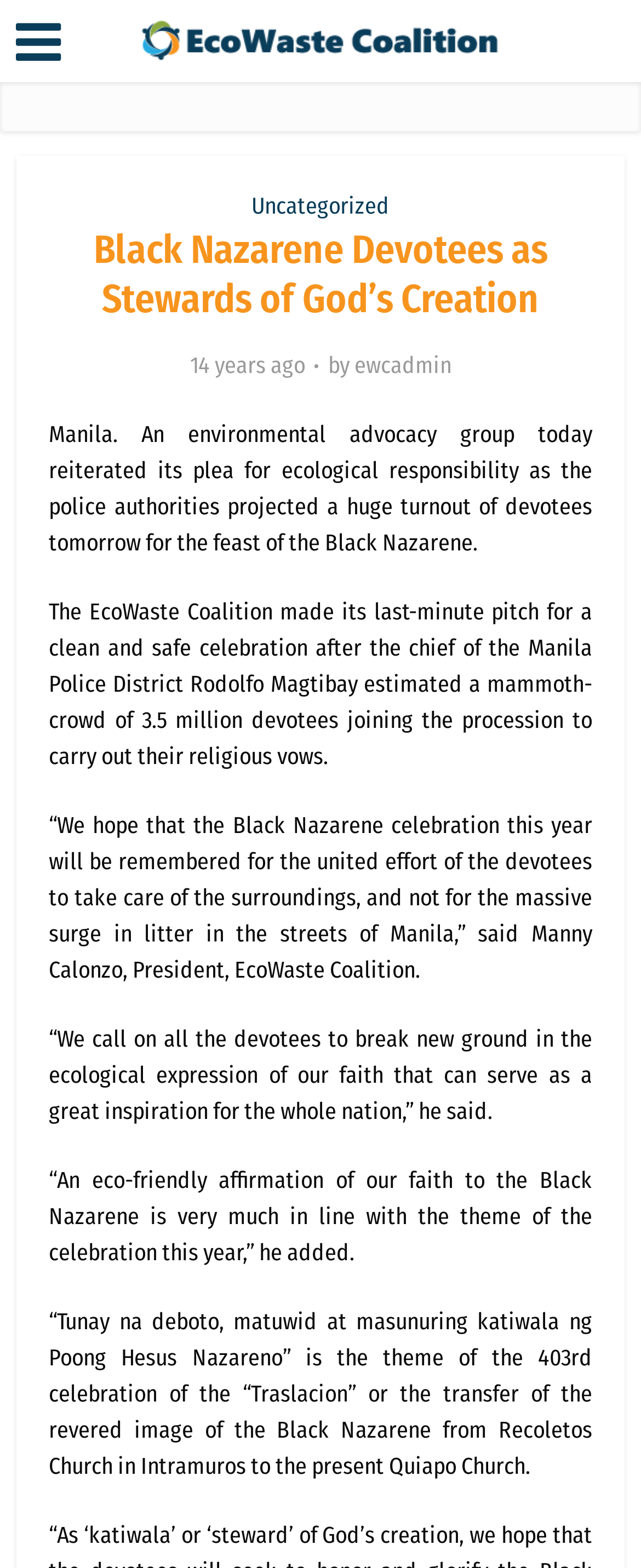Using the given element description, provide the bounding box coordinates (top-left x, top-left y, bottom-right x, bottom-right y) for the corresponding UI element in the screenshot: title="Ecowaste Coalition"

[0.218, 0.003, 0.782, 0.045]